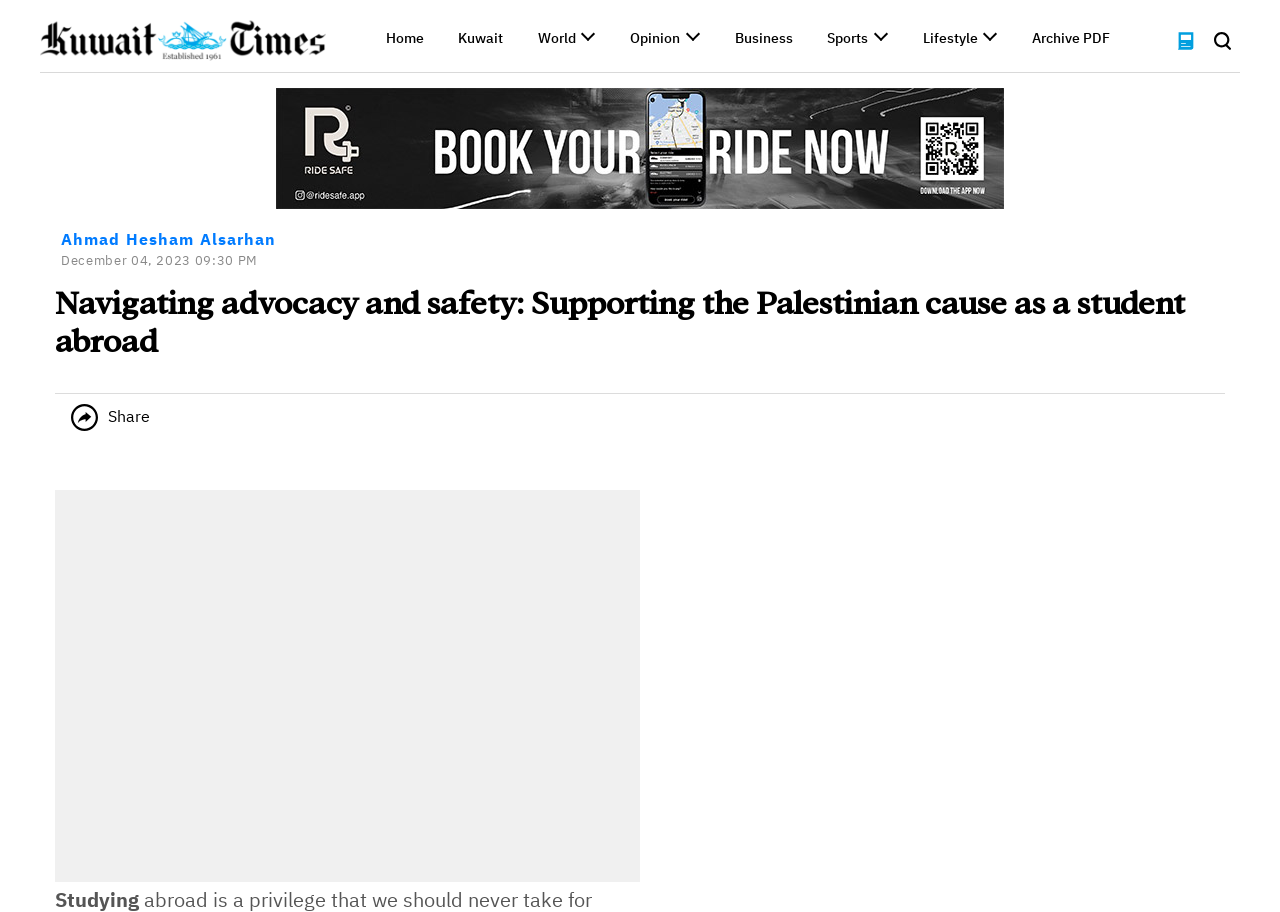Please answer the following query using a single word or phrase: 
Is there a search bar on the page?

Yes